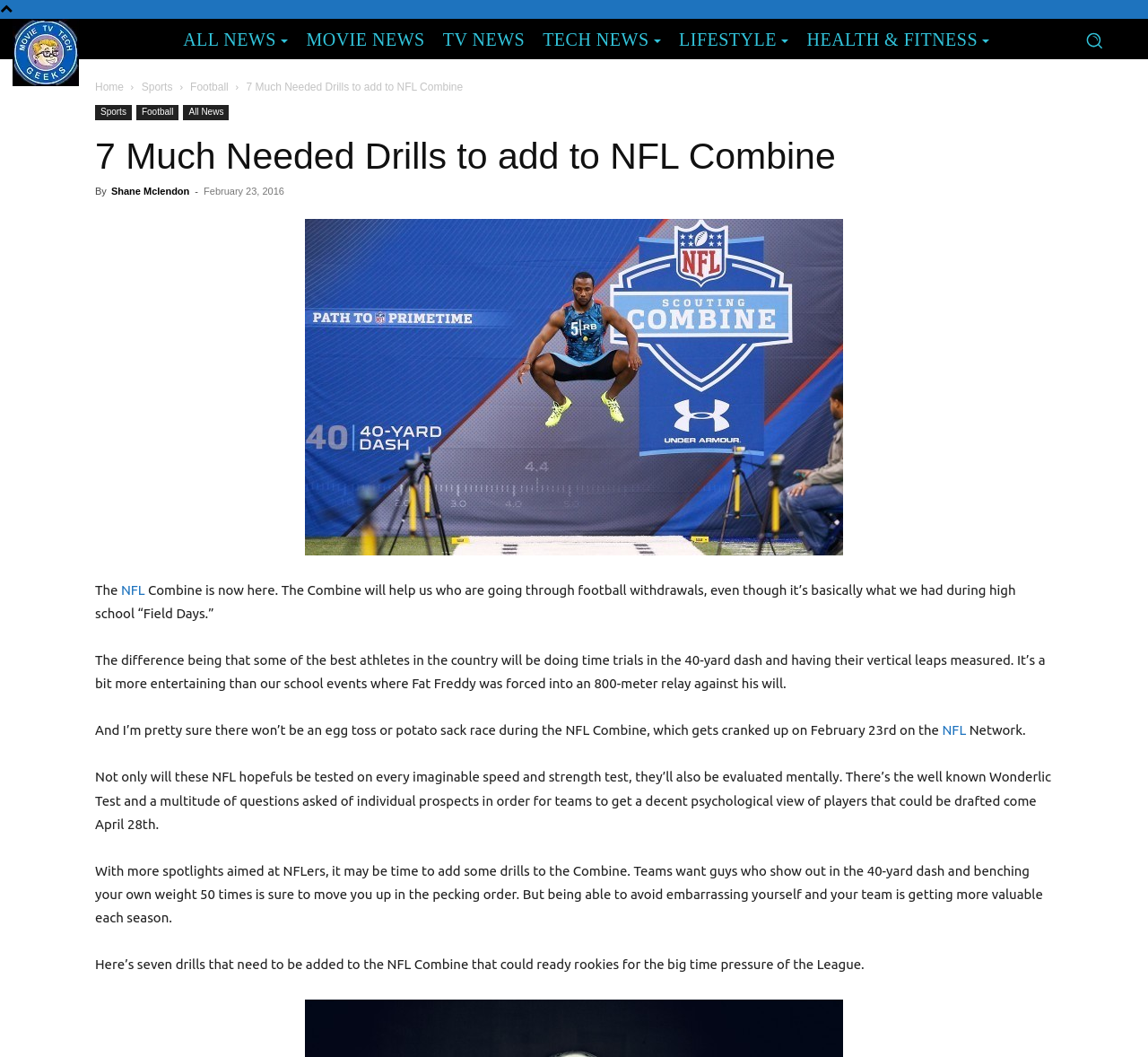What is the date of the NFL Combine mentioned in the article?
Look at the image and answer the question with a single word or phrase.

February 23rd